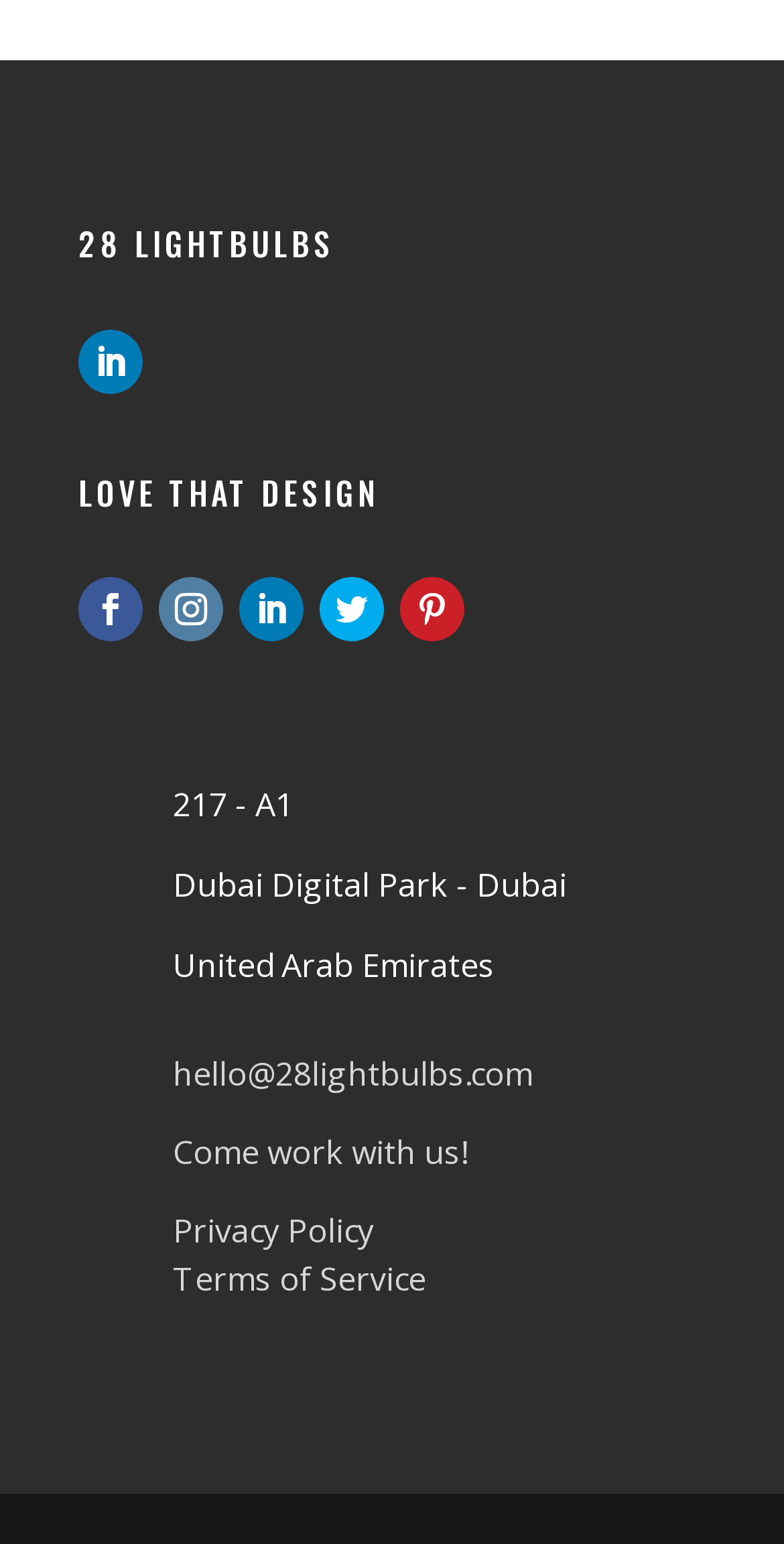Kindly provide the bounding box coordinates of the section you need to click on to fulfill the given instruction: "Click on the Privacy Policy link".

[0.221, 0.783, 0.477, 0.812]